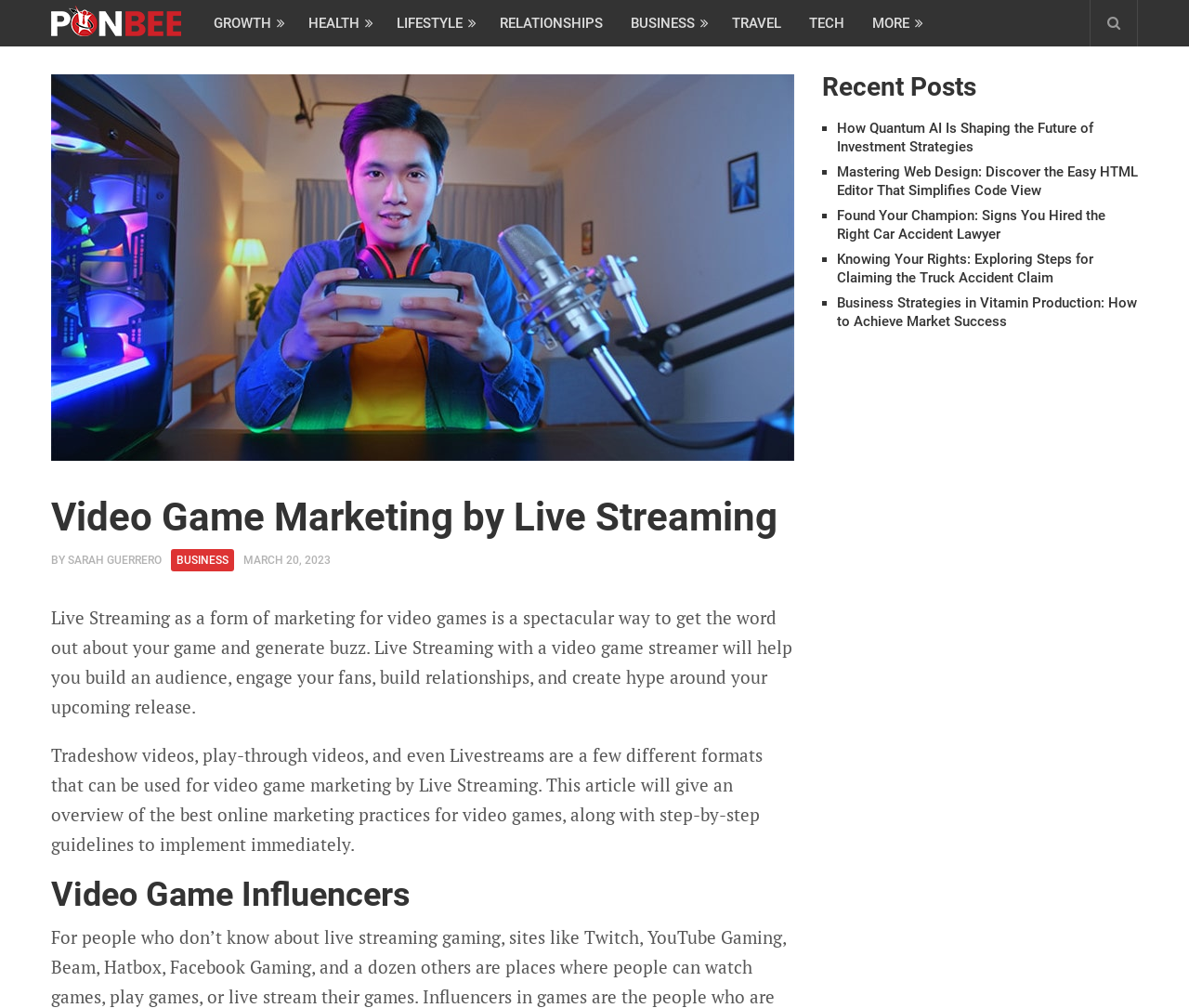How many recent posts are listed?
Using the image, give a concise answer in the form of a single word or short phrase.

5